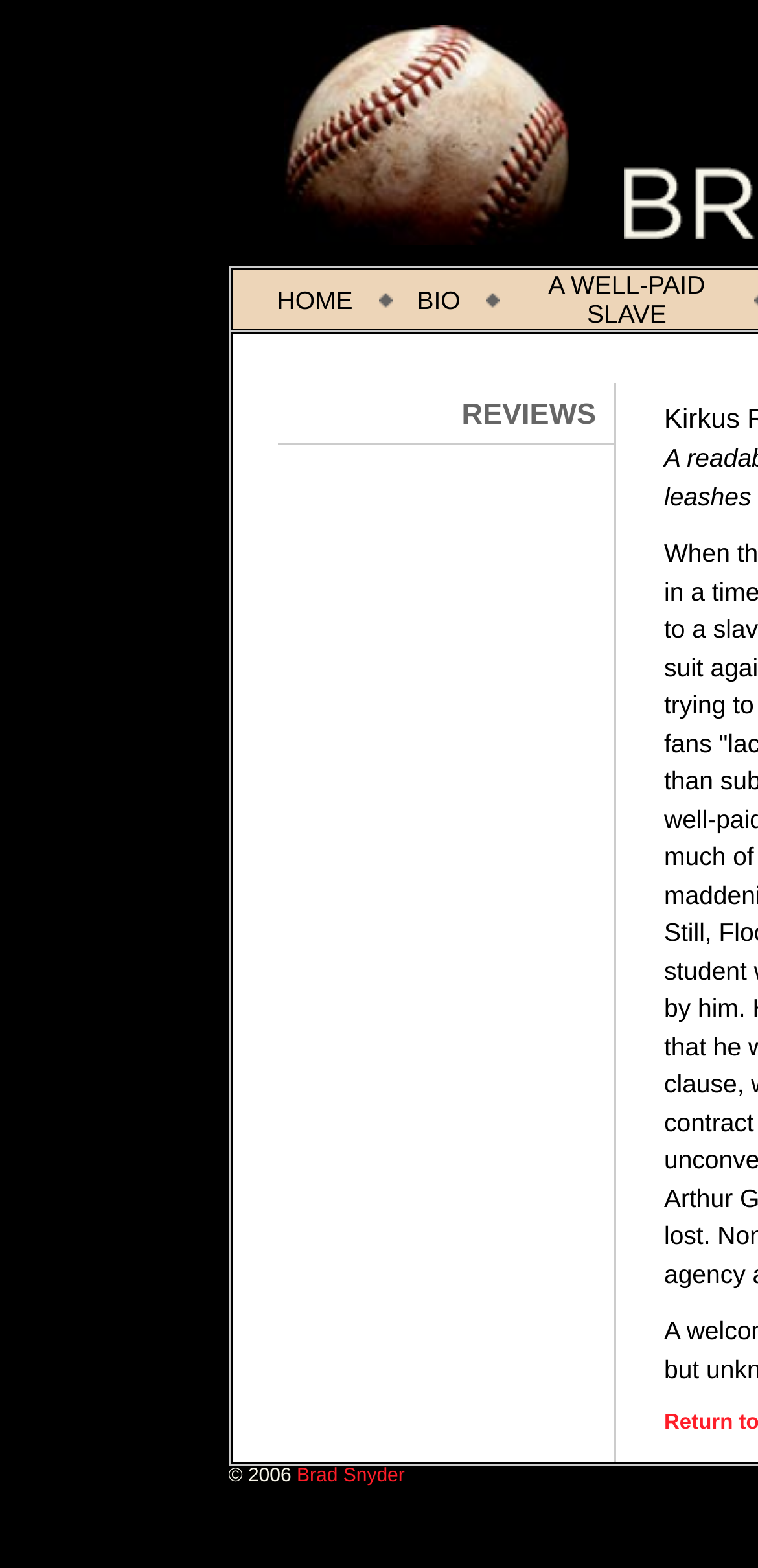Predict the bounding box of the UI element based on the description: "Global". The coordinates should be four float numbers between 0 and 1, formatted as [left, top, right, bottom].

None